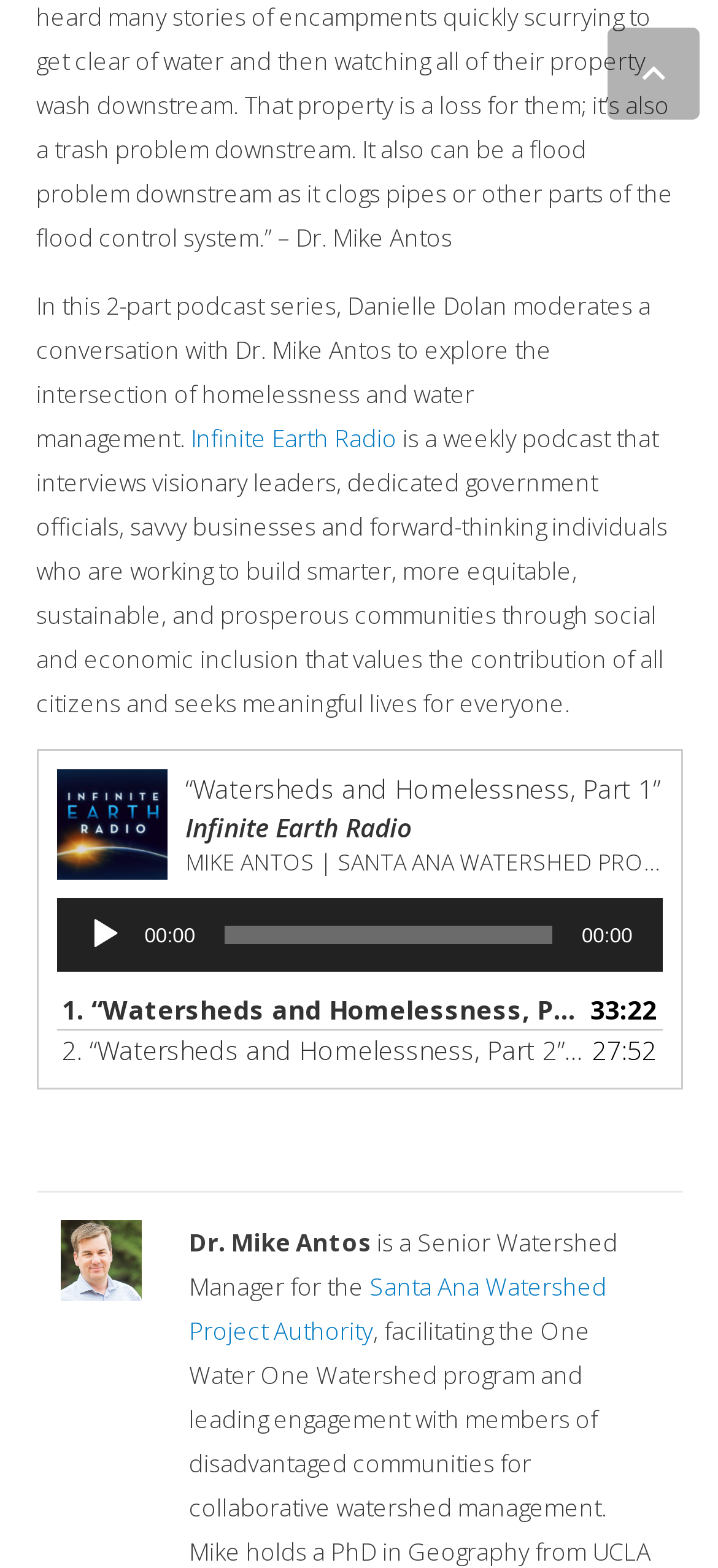How many parts are there in the podcast series?
Please use the image to provide a one-word or short phrase answer.

2